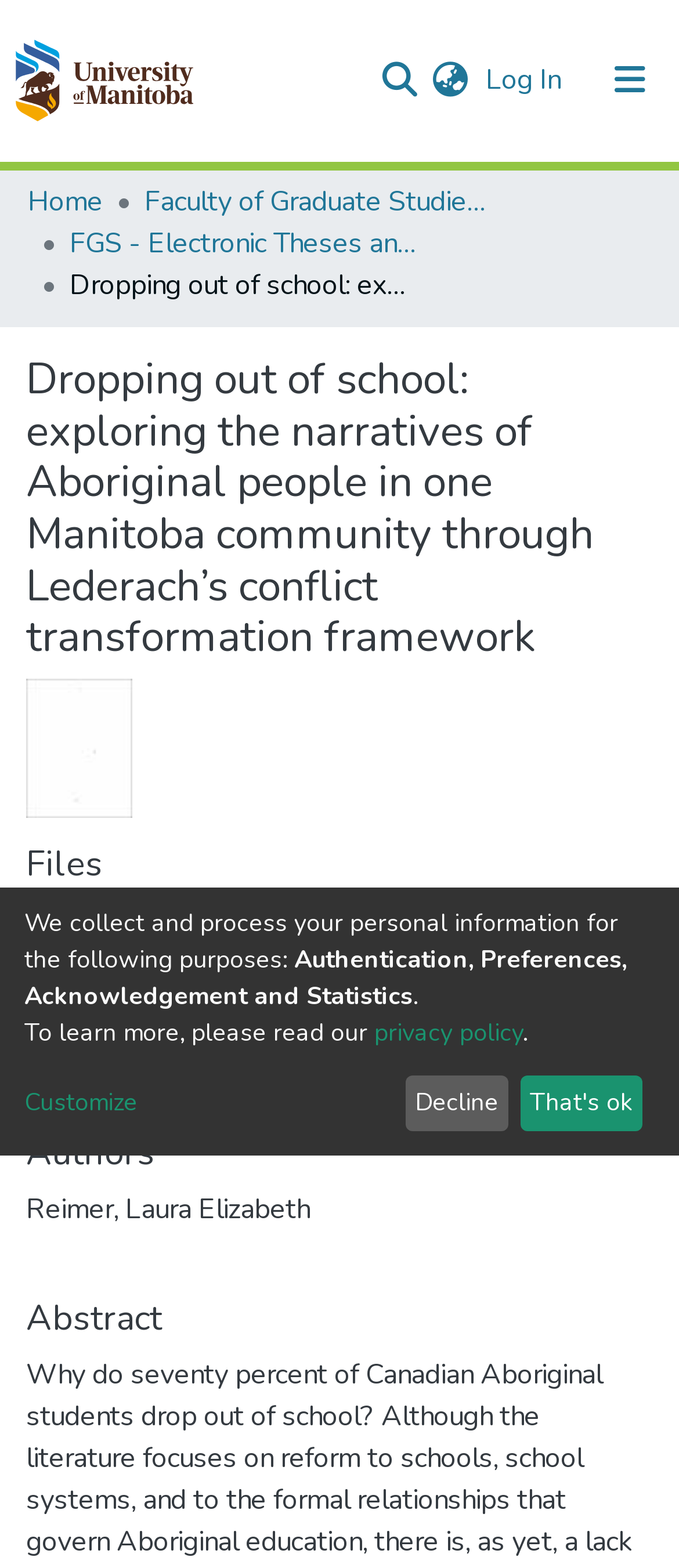Locate the bounding box coordinates of the element you need to click to accomplish the task described by this instruction: "Download the PDF file".

[0.038, 0.575, 0.956, 0.626]